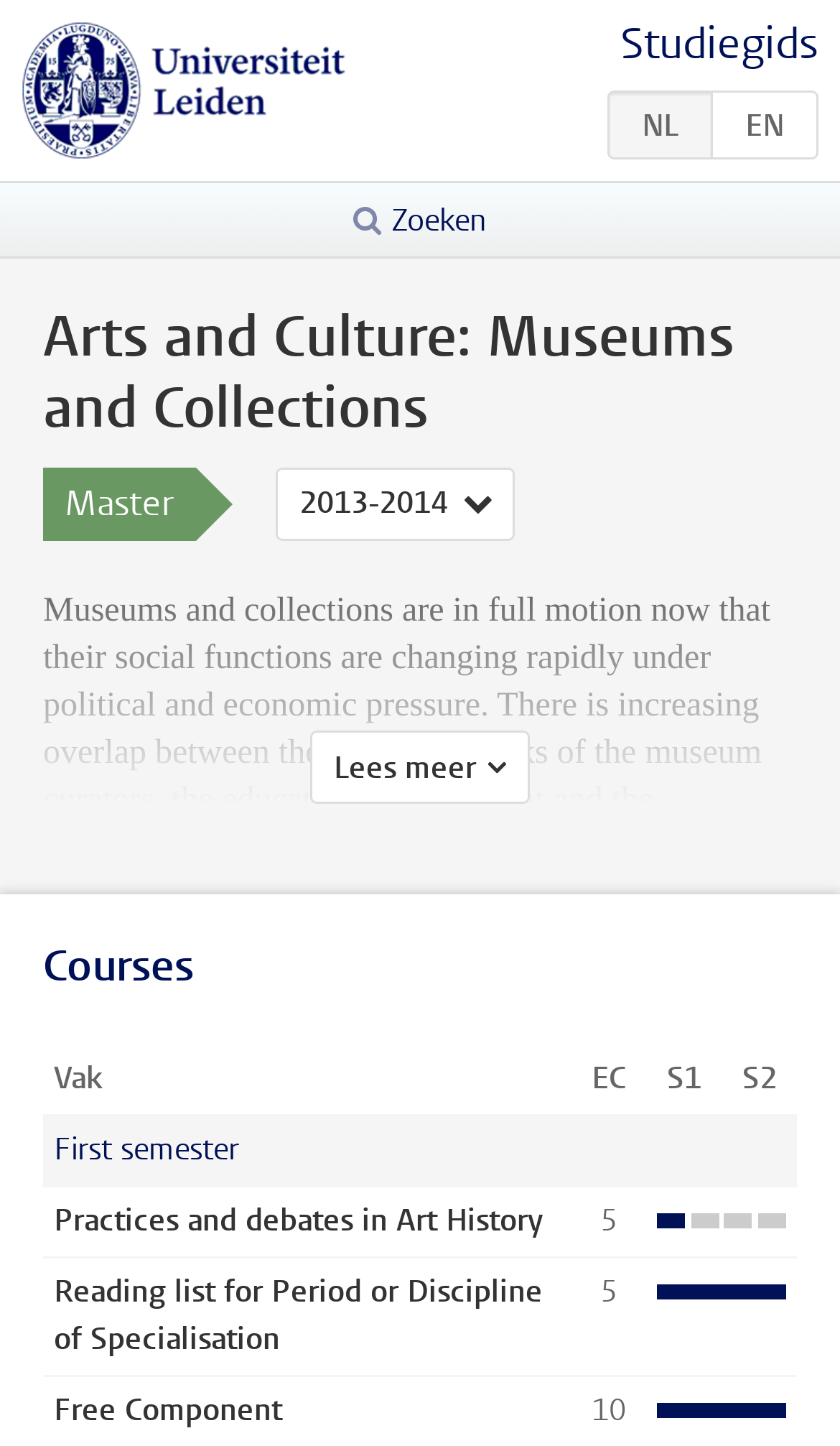Answer with a single word or phrase: 
What is the name of the university?

Universiteit Leiden